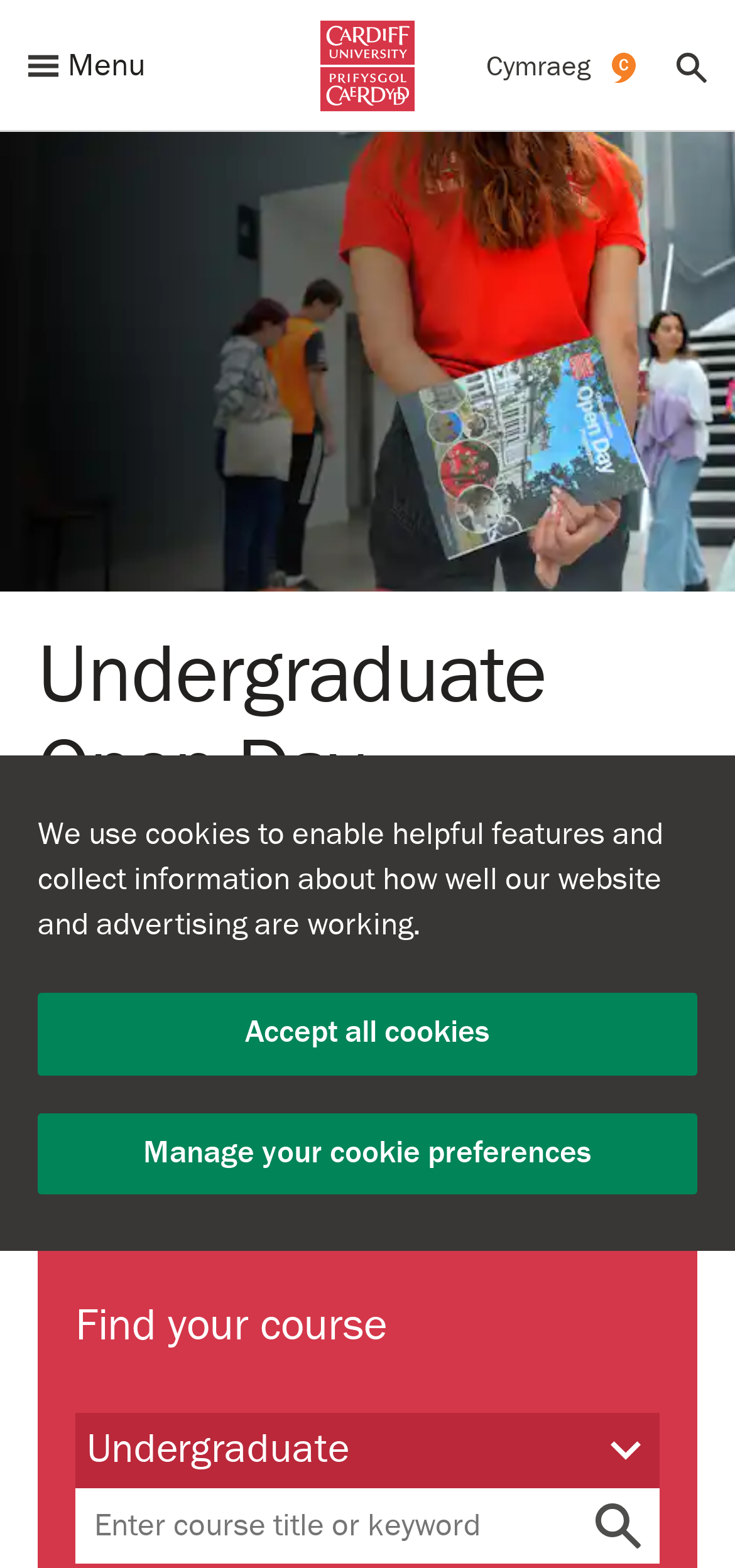Given the element description, predict the bounding box coordinates in the format (top-left x, top-left y, bottom-right x, bottom-right y), using floating point numbers between 0 and 1: Browse by A-Z

[0.579, 0.764, 0.833, 0.788]